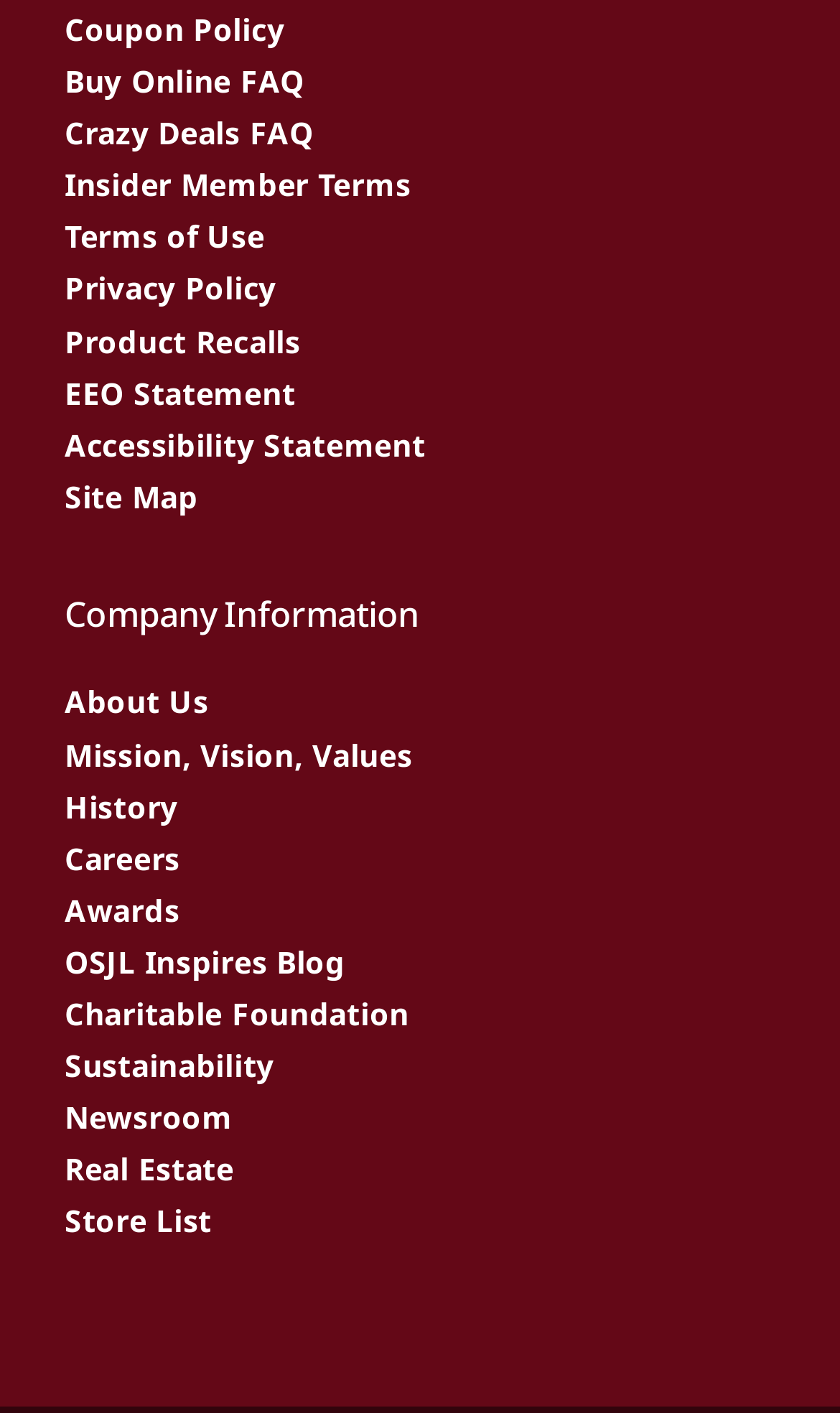How many links are there in the webpage?
Using the image, provide a concise answer in one word or a short phrase.

20